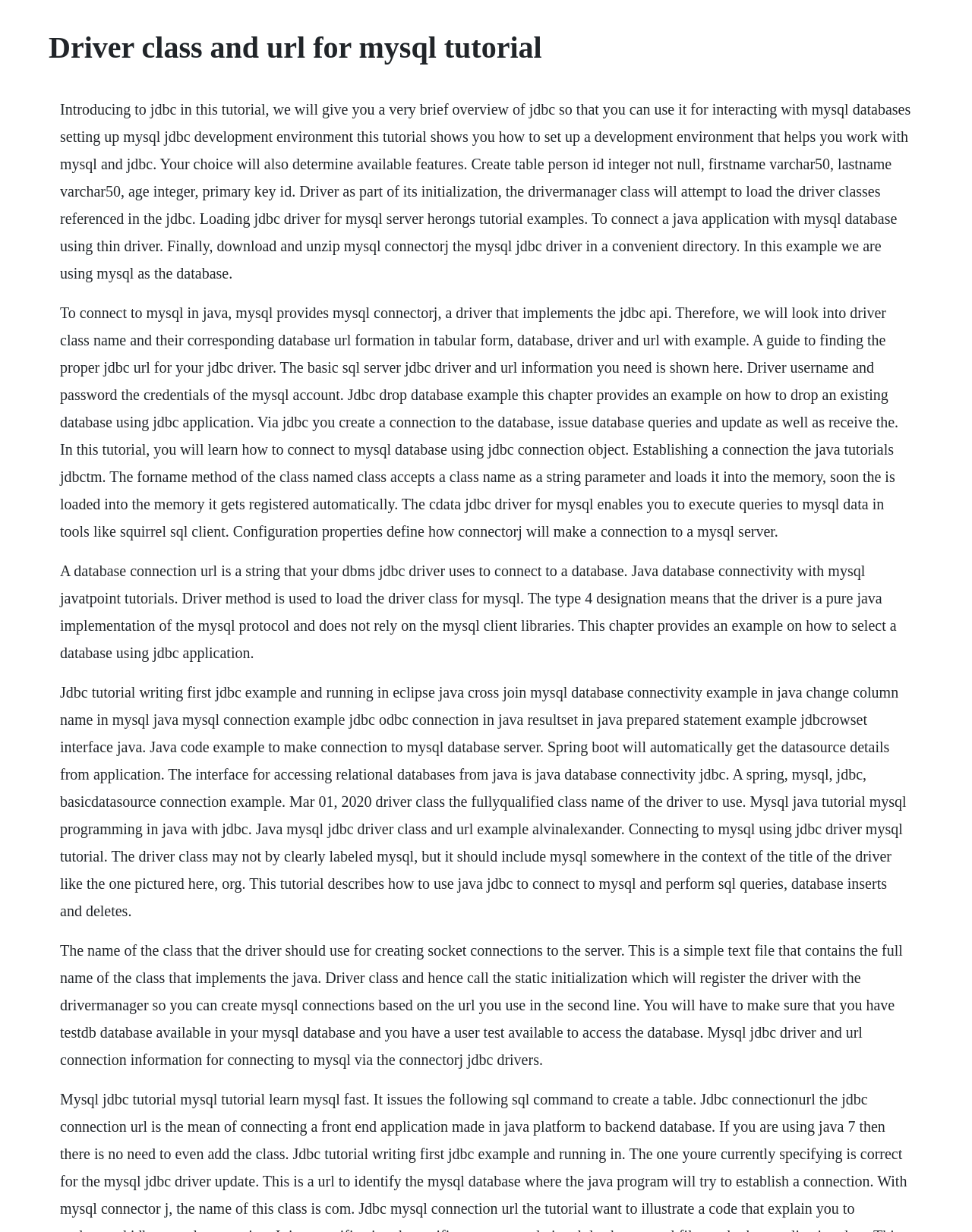Identify the main heading from the webpage and provide its text content.

Driver class and url for mysql tutorial